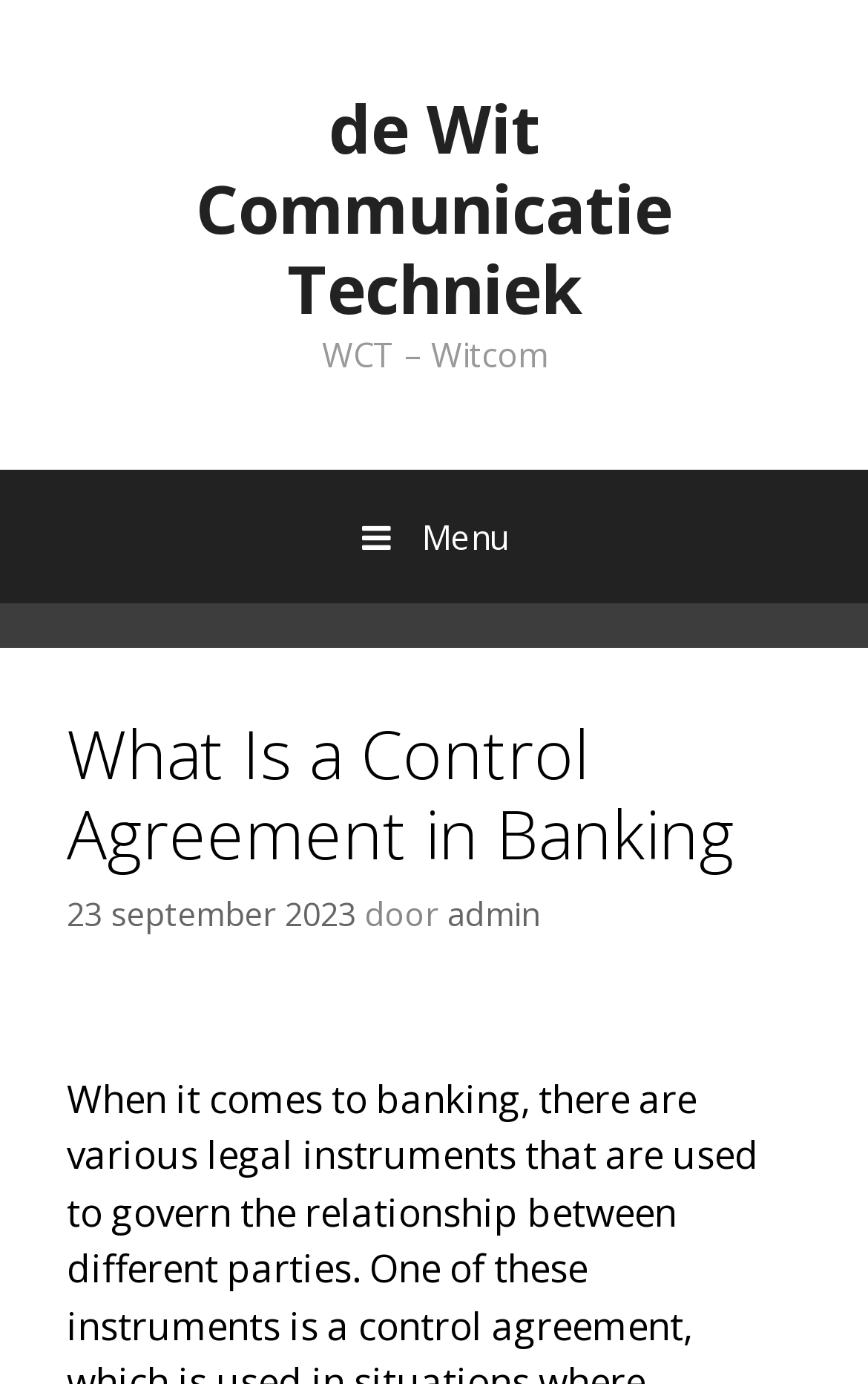What is the name of the company?
Offer a detailed and full explanation in response to the question.

I found the company name 'Witcom' by looking at the static text element 'WCT – Witcom' which is located at the top of the webpage.